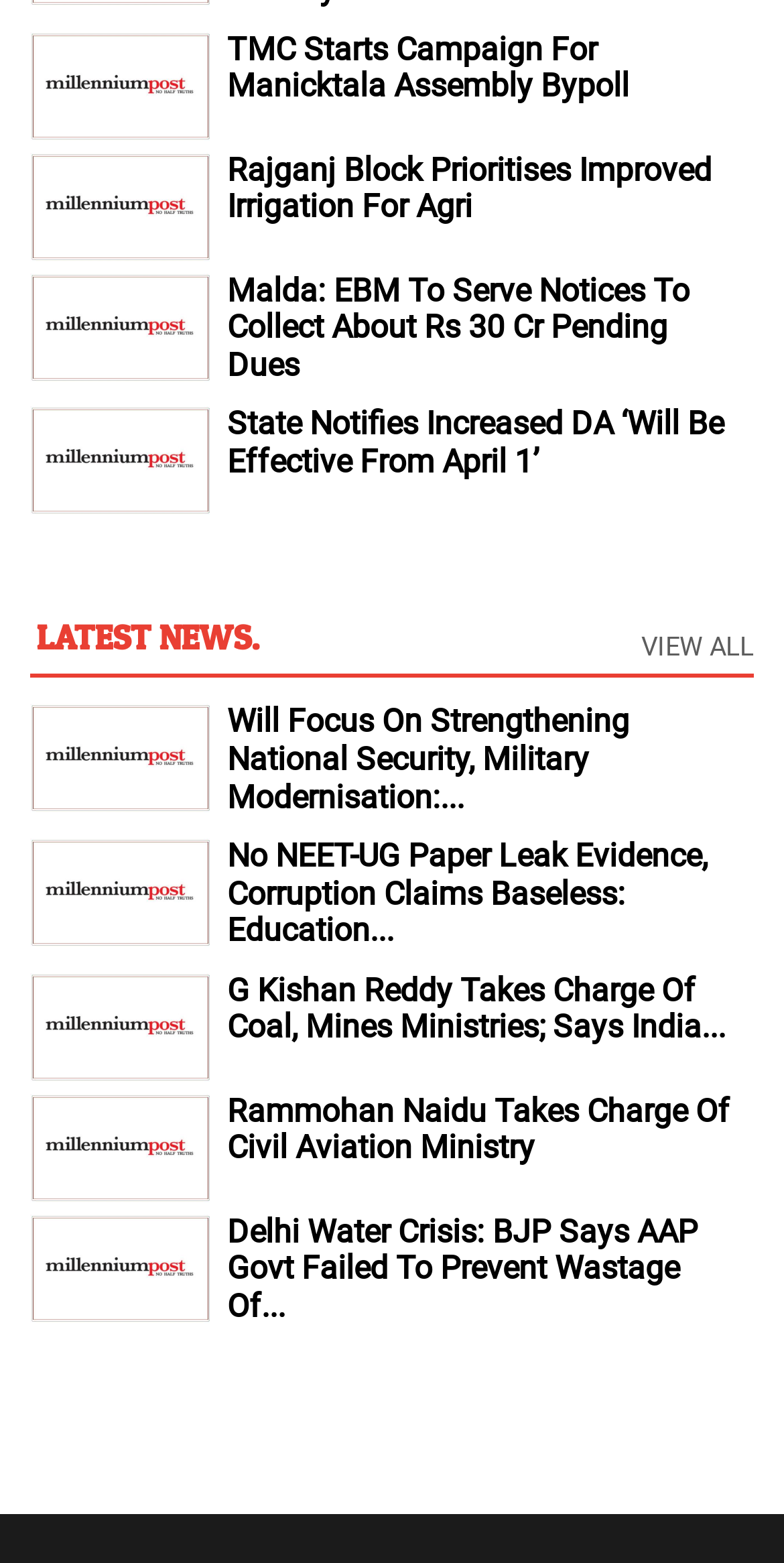Answer the question below using just one word or a short phrase: 
What is the topic of the news article with the image at [0.038, 0.451, 0.269, 0.52]?

National security and military modernisation